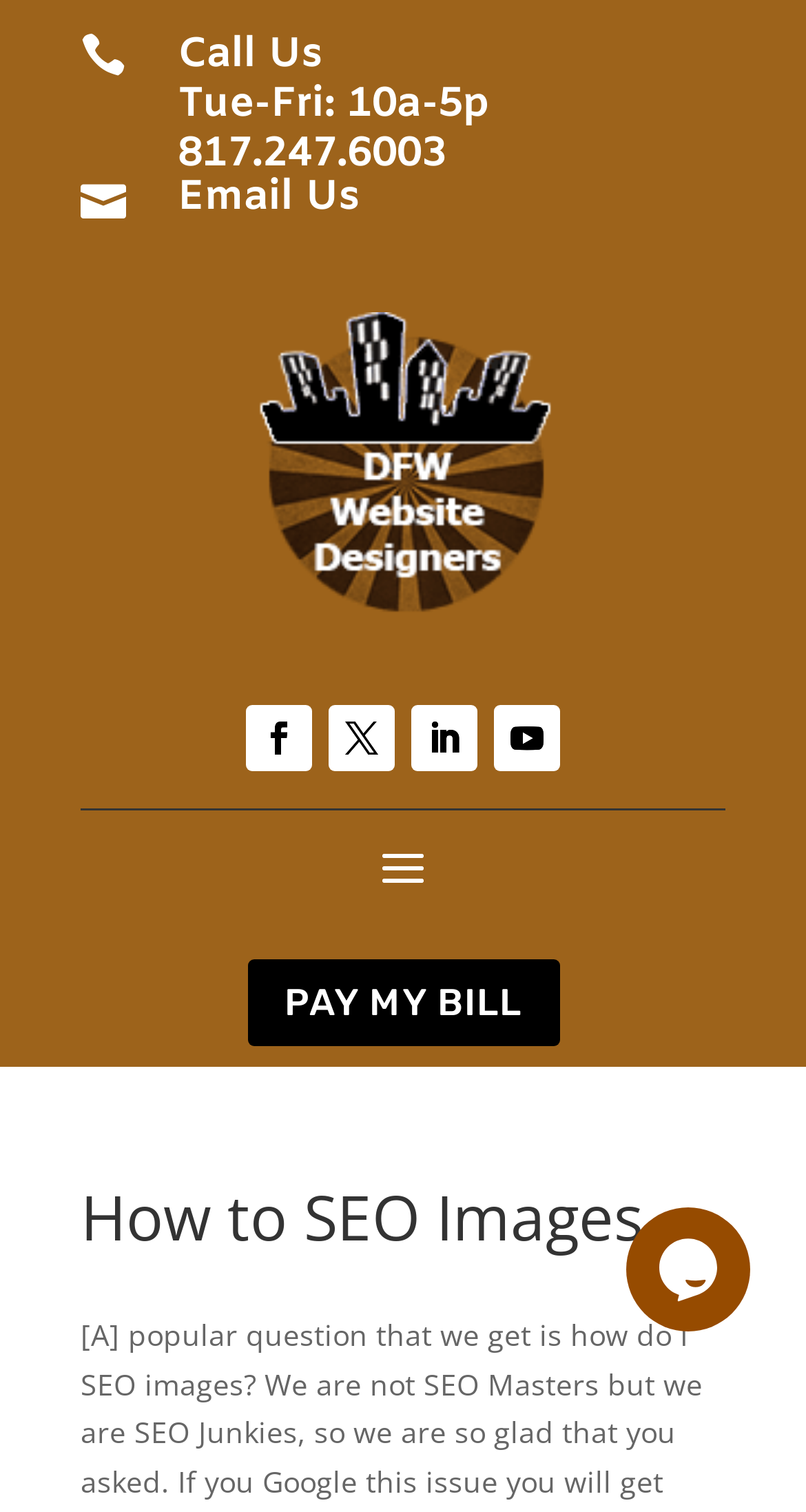Give an in-depth explanation of the webpage layout and content.

The webpage appears to be a website for DFW Website Designers, with a focus on SEO services. At the top left corner, there is a layout table containing a link with a icon and a "Call Us" static text, along with the company's phone number and business hours. Next to it, there is another layout table with a link featuring an icon and an "Email Us" heading, which also contains a link to send an email.

Below these elements, there is a prominent link to the website's homepage, accompanied by an image of the company's logo. On the right side of the logo, there are four social media links, each represented by an icon.

Further down the page, there is a "PAY MY BILL" link, followed by a heading that reads "How to SEO Images", which is the main topic of the webpage. This heading is positioned near the top of the main content area.

On the right side of the page, near the bottom, there is a chat widget iframe, which allows users to interact with the company's support team.

The webpage also answers a popular question, "How do I SEO images?", indicating that the content below will provide guidance on optimizing images for search engines.